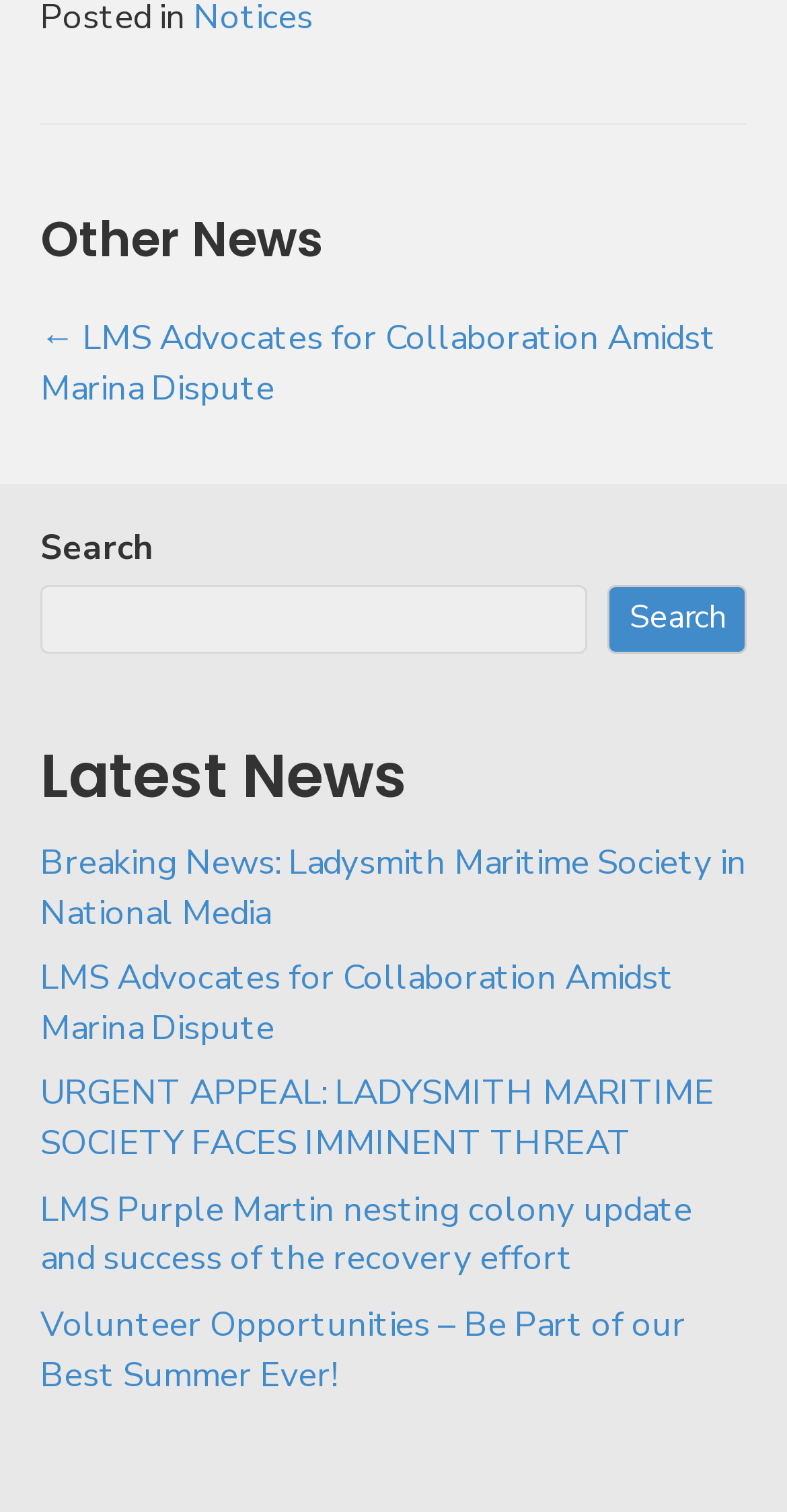Please answer the following question using a single word or phrase: 
What is the navigation section labeled?

Posts